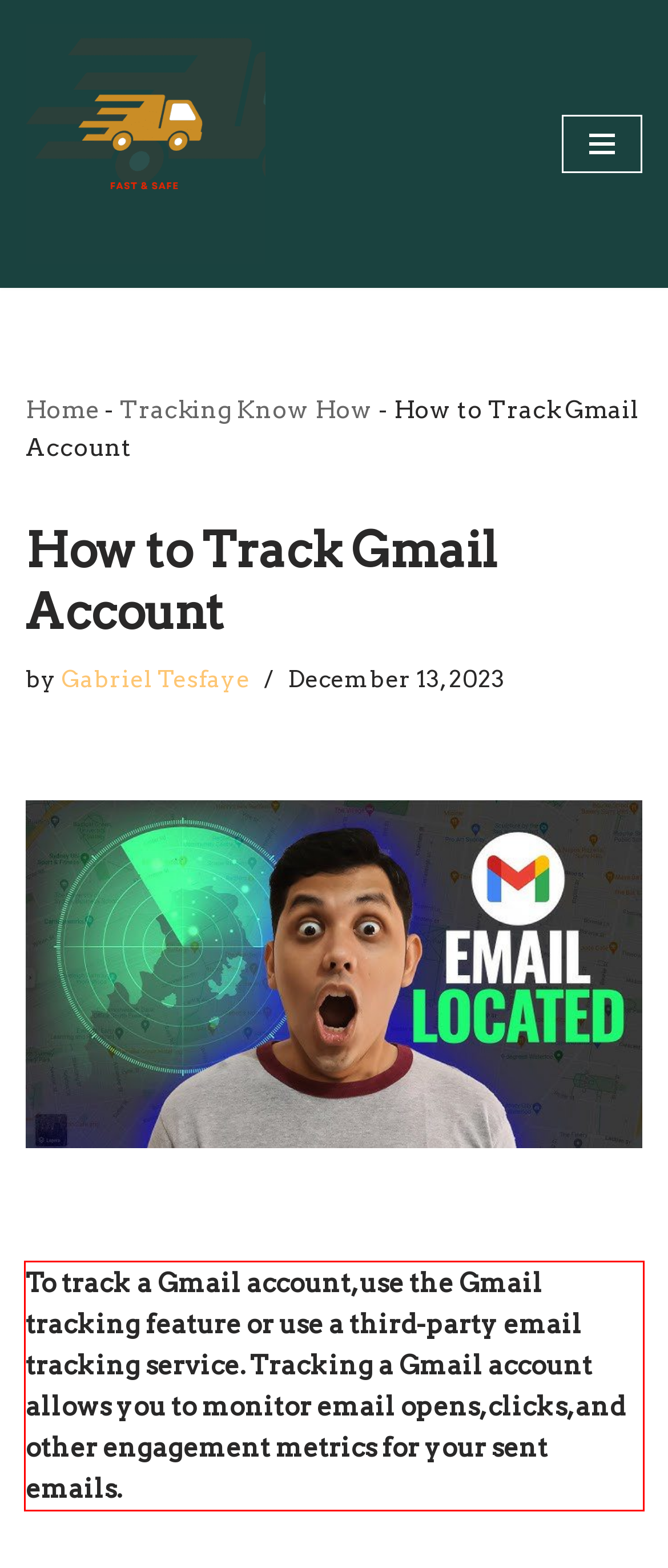Observe the screenshot of the webpage, locate the red bounding box, and extract the text content within it.

To track a Gmail account, use the Gmail tracking feature or use a third-party email tracking service. Tracking a Gmail account allows you to monitor email opens, clicks, and other engagement metrics for your sent emails.